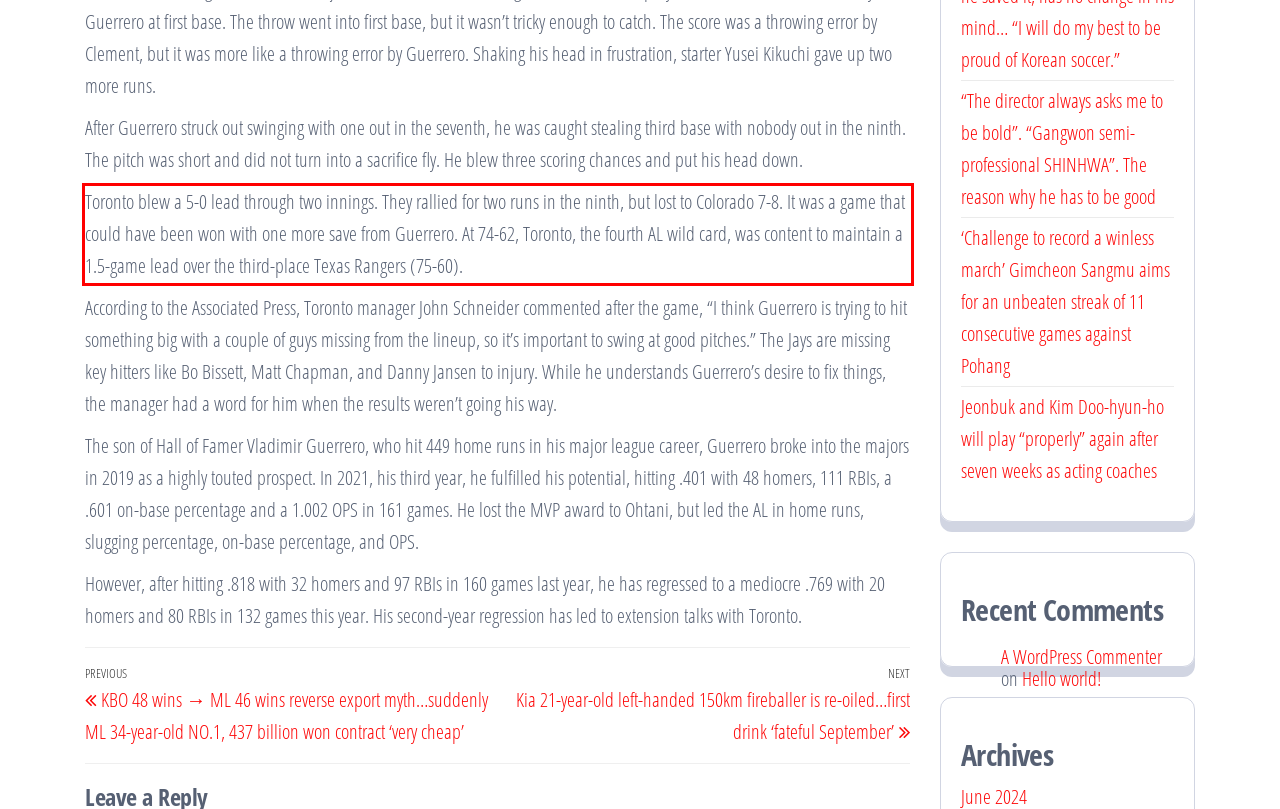Locate the red bounding box in the provided webpage screenshot and use OCR to determine the text content inside it.

Toronto blew a 5-0 lead through two innings. They rallied for two runs in the ninth, but lost to Colorado 7-8. It was a game that could have been won with one more save from Guerrero. At 74-62, Toronto, the fourth AL wild card, was content to maintain a 1.5-game lead over the third-place Texas Rangers (75-60).